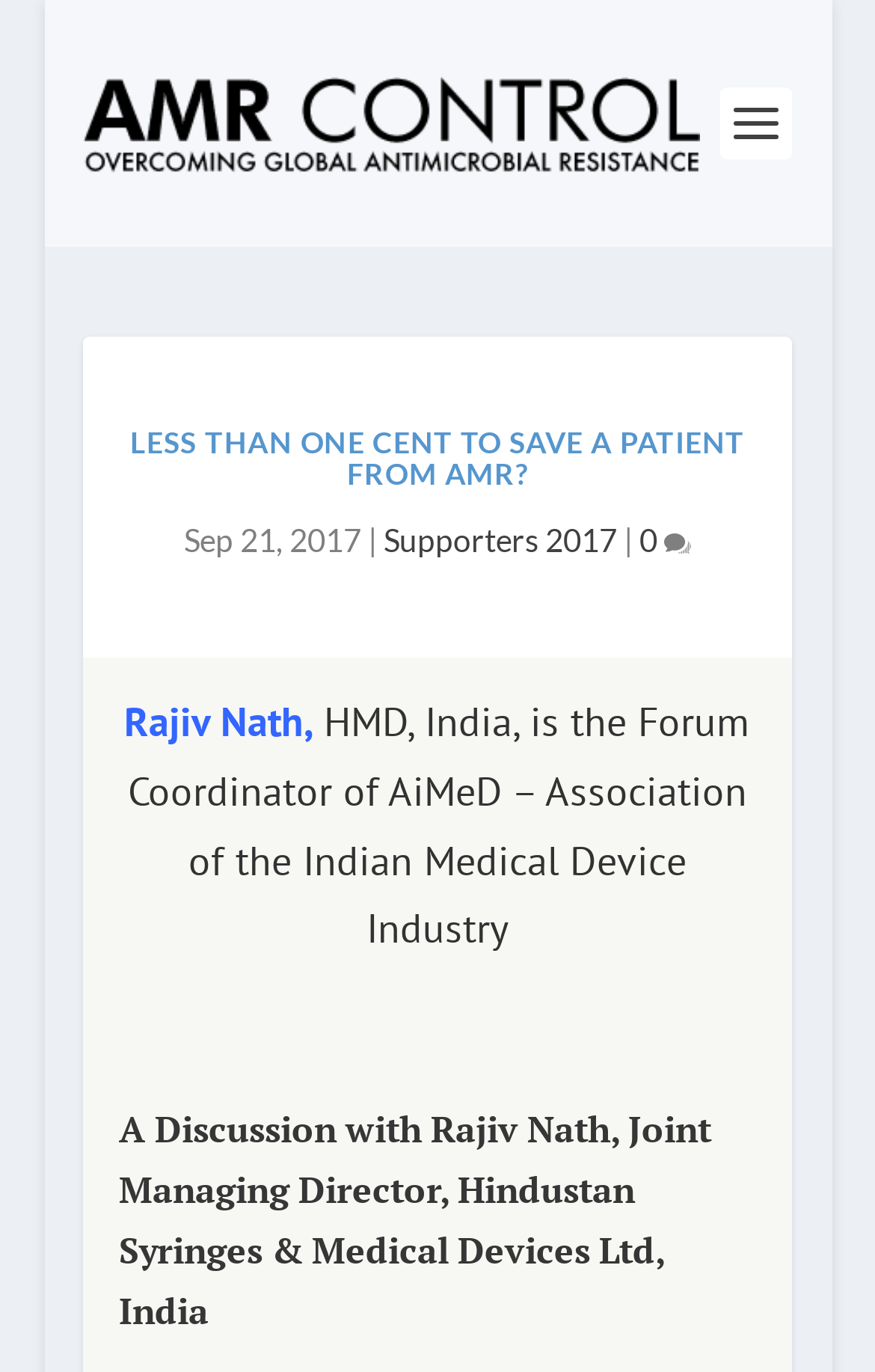Offer a meticulous description of the webpage's structure and content.

The webpage appears to be an article or blog post discussing the topic of Antimicrobial Resistance (AMR) and its control. At the top of the page, there is a logo or image of "AMR Control" accompanied by a link with the same text. Below this, there is a prominent heading that reads "LESS THAN ONE CENT TO SAVE A PATIENT FROM AMR?".

To the right of the heading, there is a section that displays the date "Sep 21, 2017" followed by a vertical line and a link to "Supporters 2017". Next to this link, there is another link with a currency symbol and a comment count indicator.

The main content of the page is an interview or discussion with Rajiv Nath, who is introduced as the Forum Coordinator of AiMeD – Association of the Indian Medical Device Industry. The text describes his role as Joint Managing Director of Hindustan Syringes & Medical Devices Ltd, India. The discussion or interview is presented in a block of text that spans most of the page.

There are no other prominent UI elements or images on the page besides the "AMR Control" logo at the top. The overall layout is focused on presenting the article's content in a clear and readable manner.